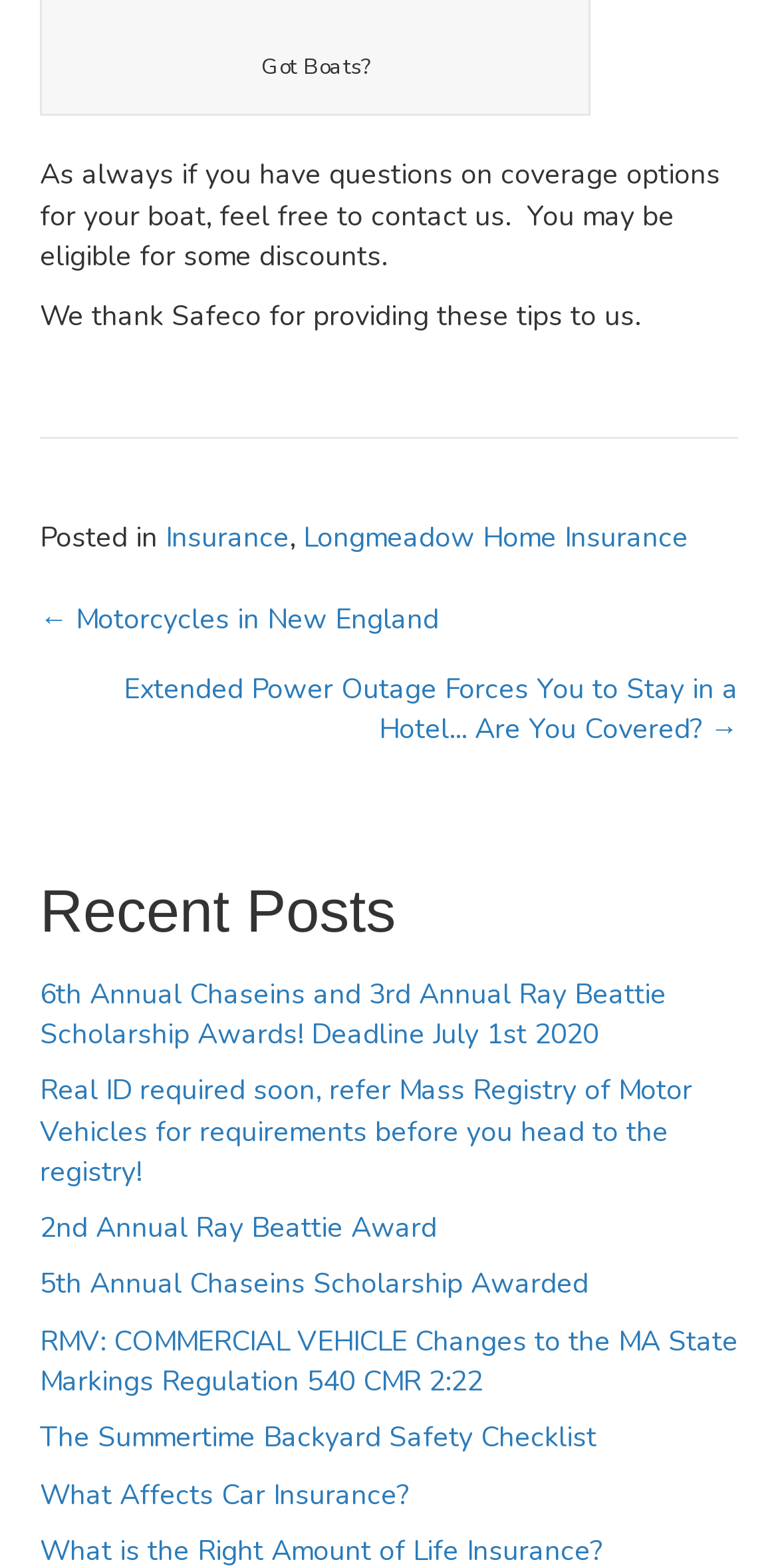What is the topic of the last recent post?
We need a detailed and exhaustive answer to the question. Please elaborate.

The last link under the 'Recent Posts' section is titled 'The Spring Checklist for Your Spring Cleaning', indicating that the topic of the last recent post is related to spring cleaning.